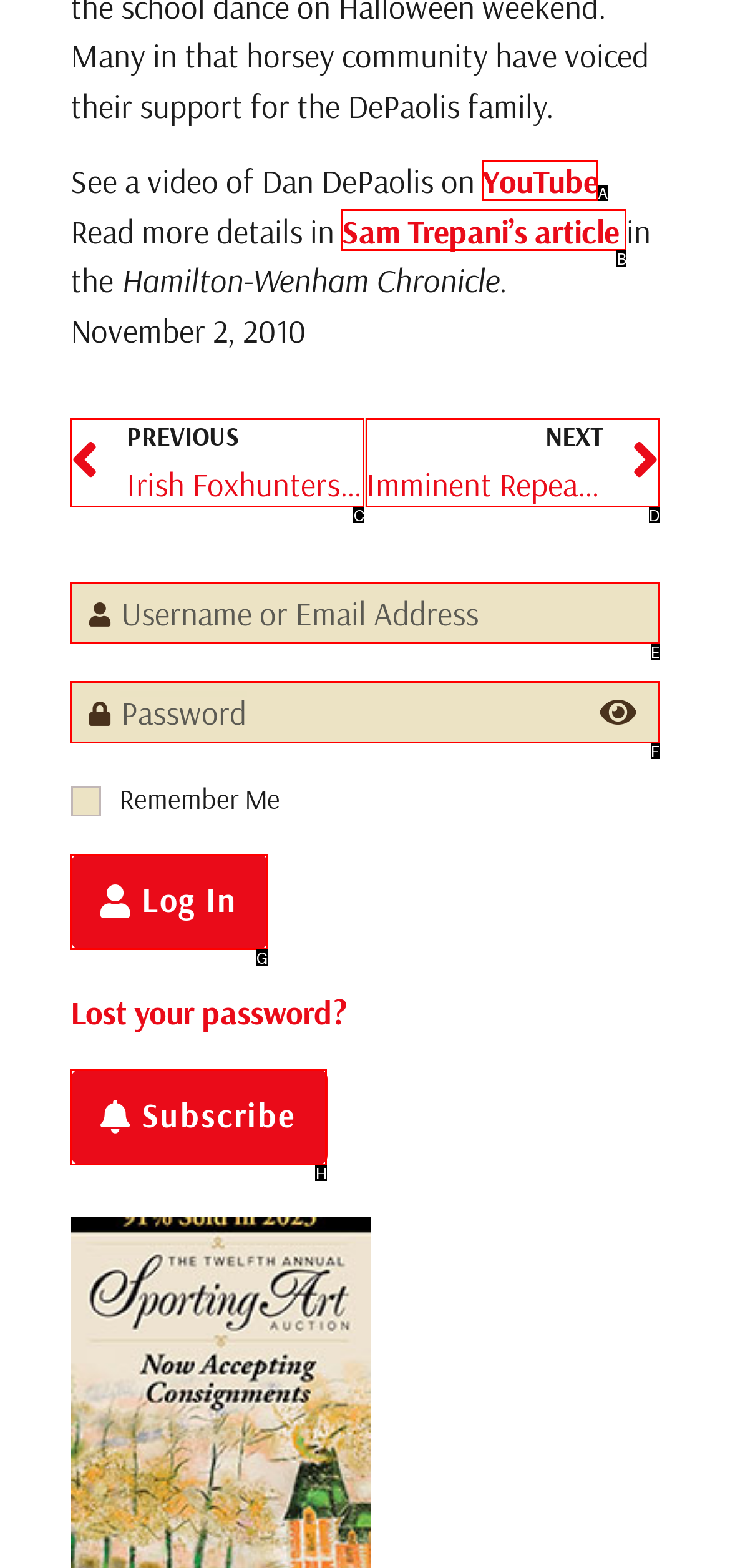Identify the correct choice to execute this task: Watch a video on YouTube
Respond with the letter corresponding to the right option from the available choices.

A